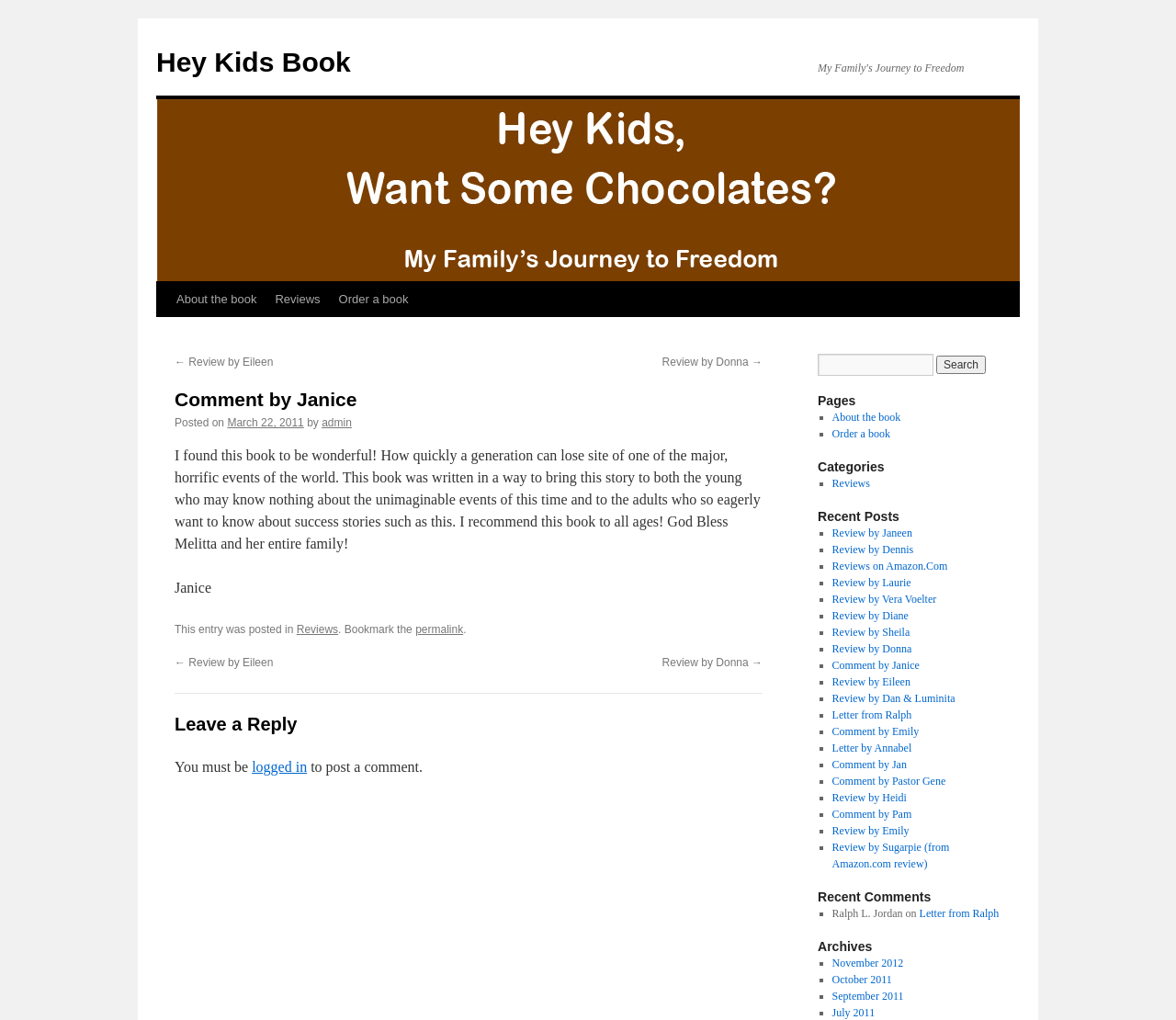Please determine the bounding box coordinates of the element to click on in order to accomplish the following task: "Search for a book". Ensure the coordinates are four float numbers ranging from 0 to 1, i.e., [left, top, right, bottom].

[0.695, 0.347, 0.794, 0.368]